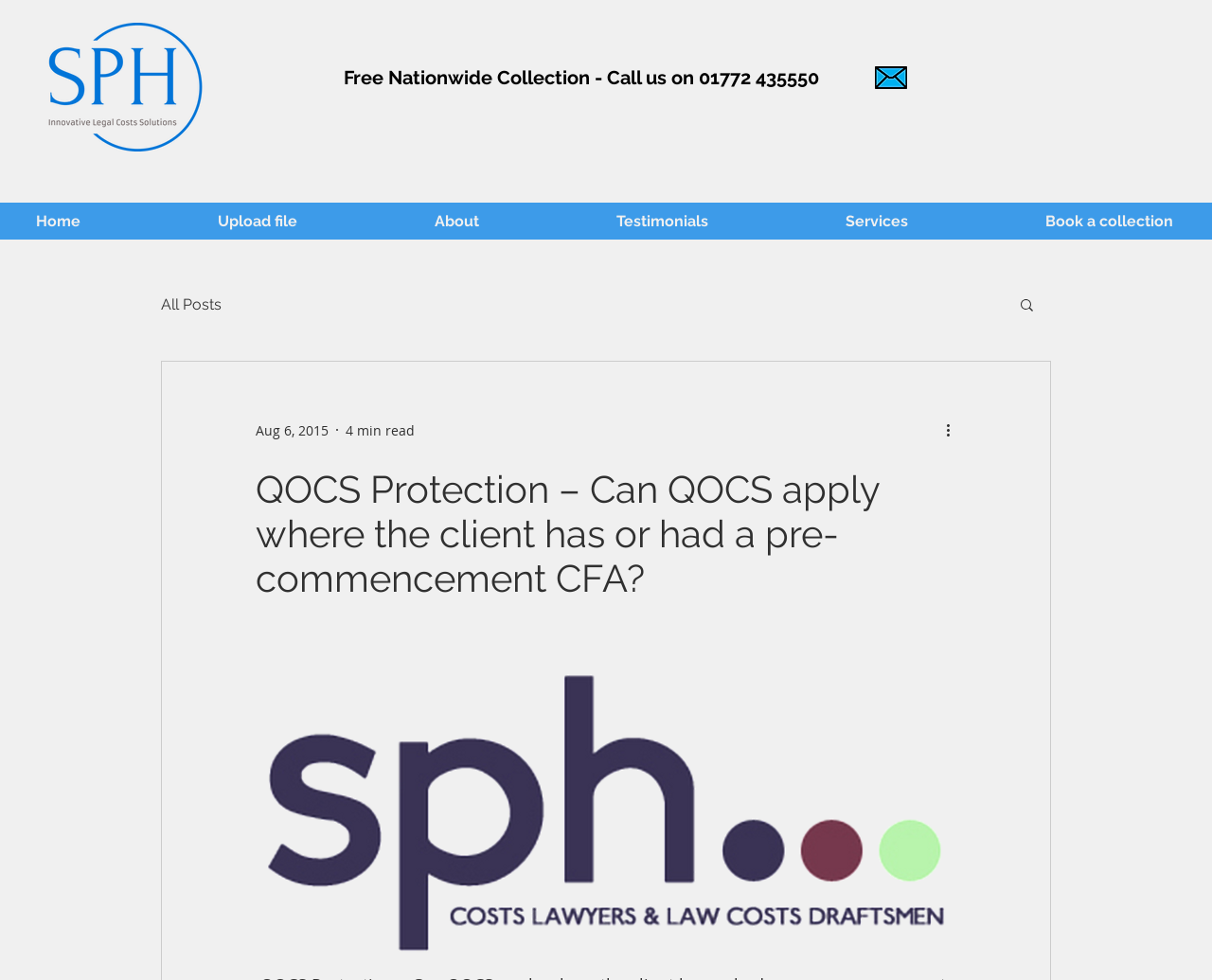What is the phone number for free nationwide collection?
Give a detailed response to the question by analyzing the screenshot.

The phone number can be found in the heading element 'Free Nationwide Collection - Call us on 01772 435550' which is located at the top of the webpage.